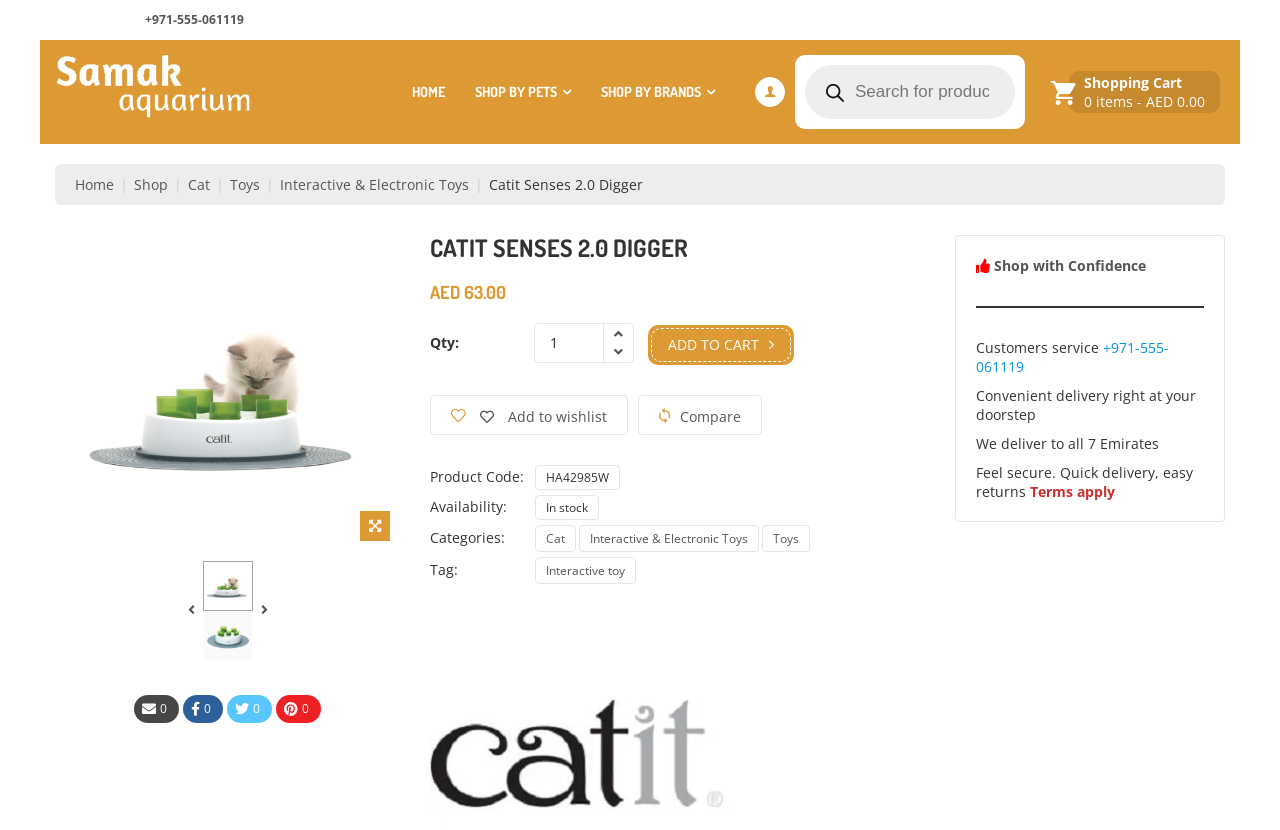Please locate the bounding box coordinates of the element that should be clicked to achieve the given instruction: "Add to cart".

[0.506, 0.391, 0.62, 0.439]